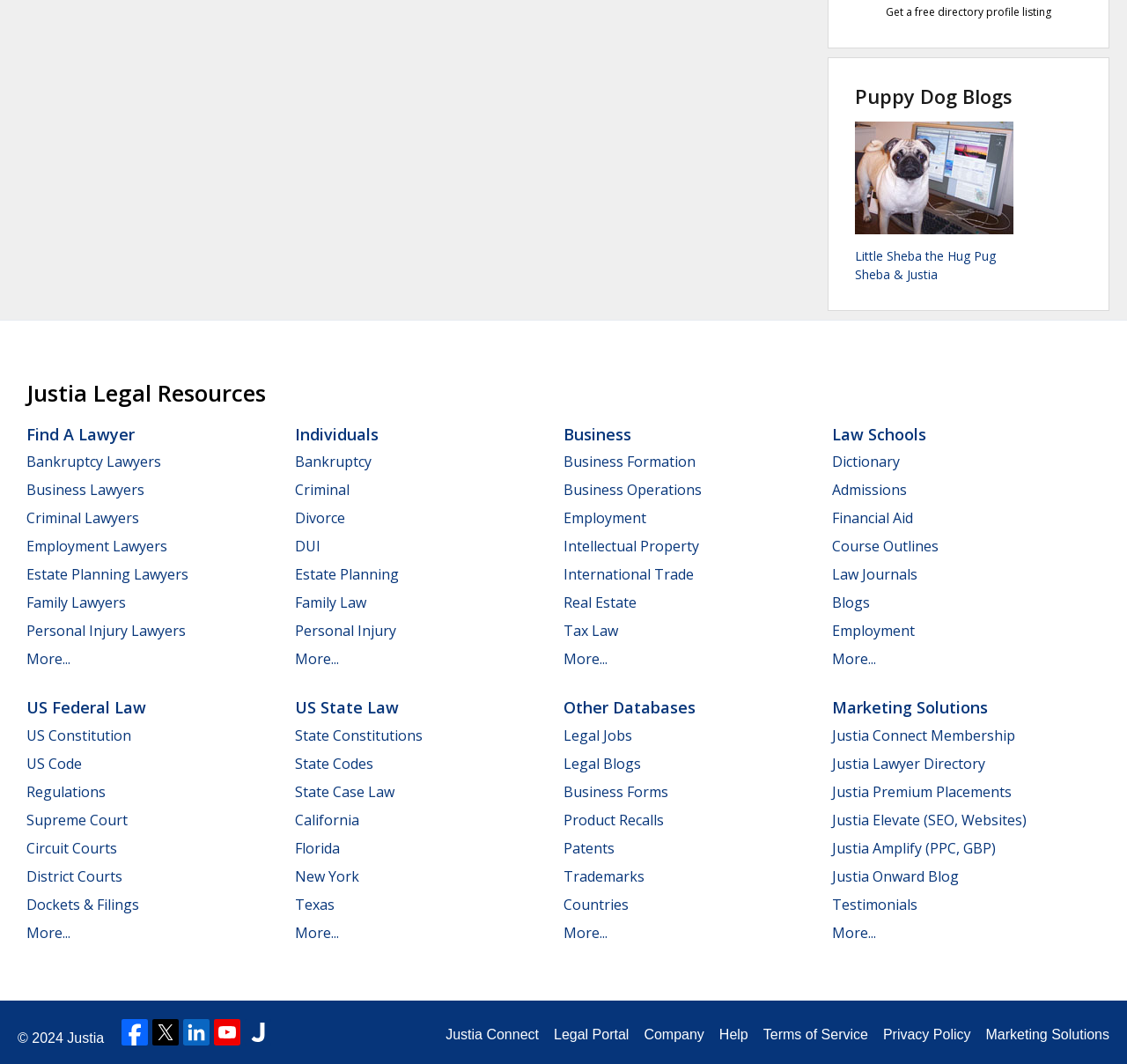Can you provide the bounding box coordinates for the element that should be clicked to implement the instruction: "Learn about Justia Connect Membership"?

[0.738, 0.682, 0.901, 0.7]